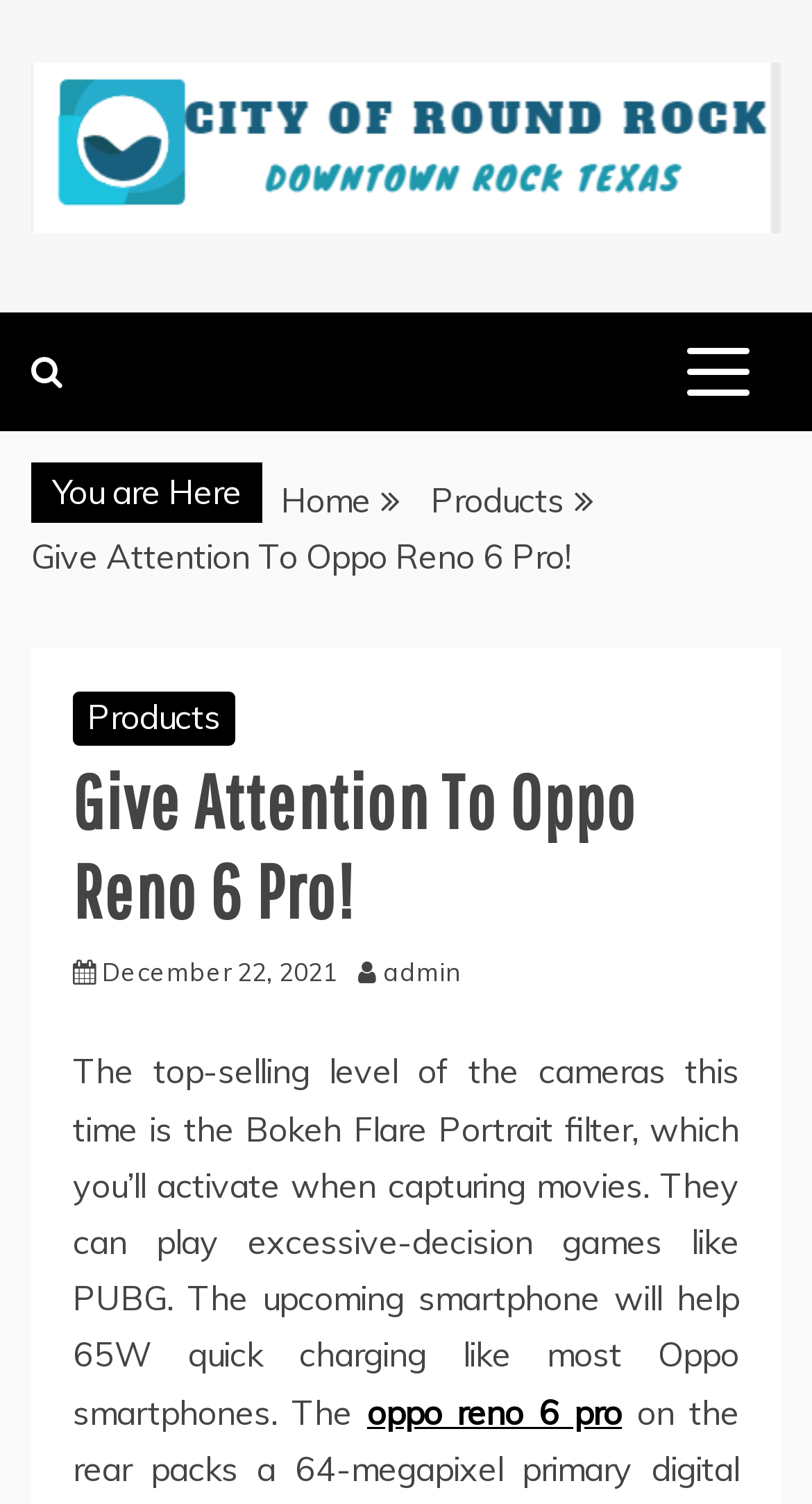Answer the following query concisely with a single word or phrase:
What is the name of the city?

Round Rock